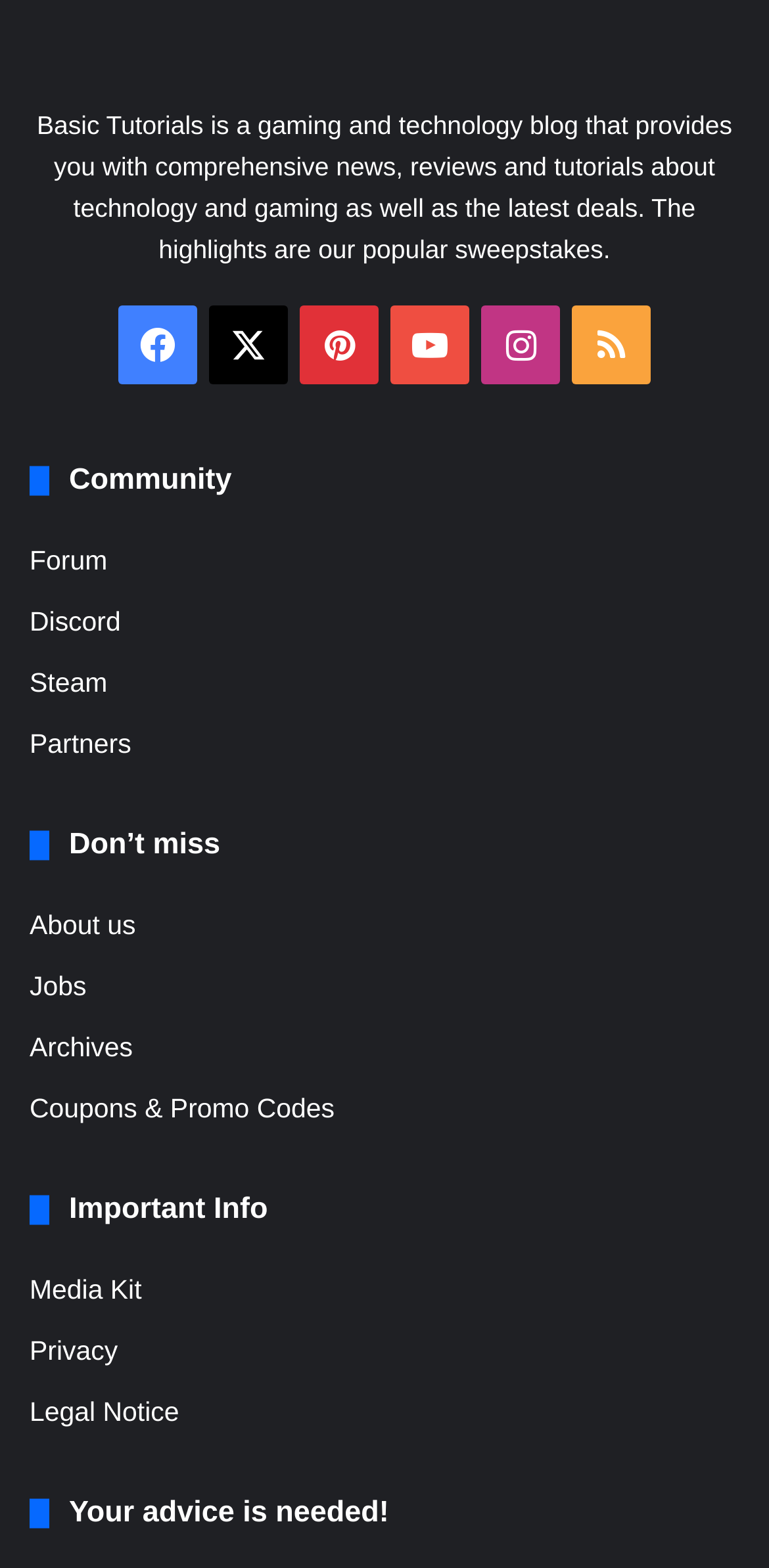Identify the bounding box coordinates for the region to click in order to carry out this instruction: "Visit Facebook". Provide the coordinates using four float numbers between 0 and 1, formatted as [left, top, right, bottom].

[0.154, 0.195, 0.256, 0.245]